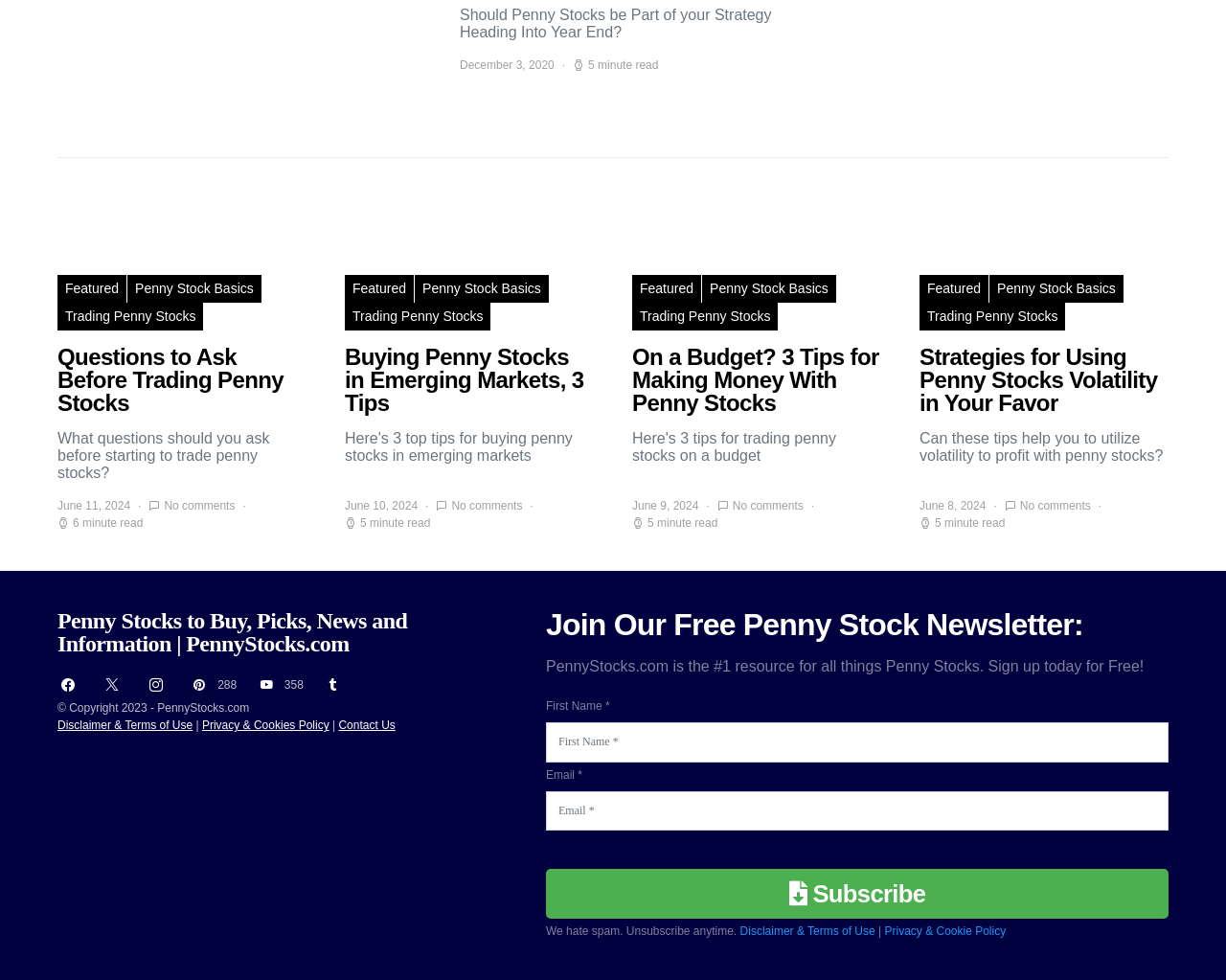Locate the bounding box coordinates of the area that needs to be clicked to fulfill the following instruction: "Read the article 'Should Penny Stocks be Part of your Strategy Heading Into Year End?'". The coordinates should be in the format of four float numbers between 0 and 1, namely [left, top, right, bottom].

[0.375, 0.007, 0.629, 0.041]